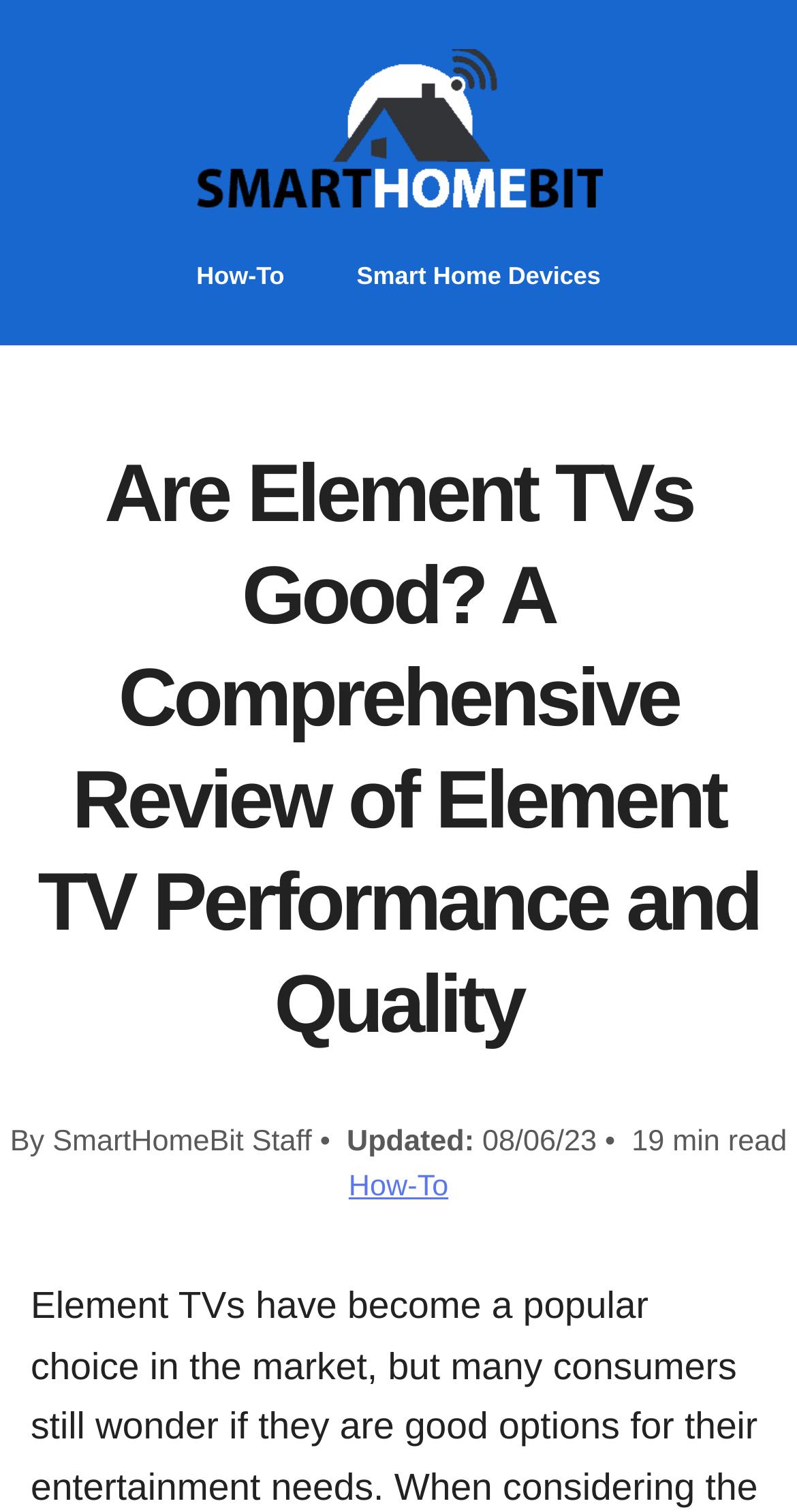What is the name of the website?
Based on the screenshot, answer the question with a single word or phrase.

SmartHomeBit